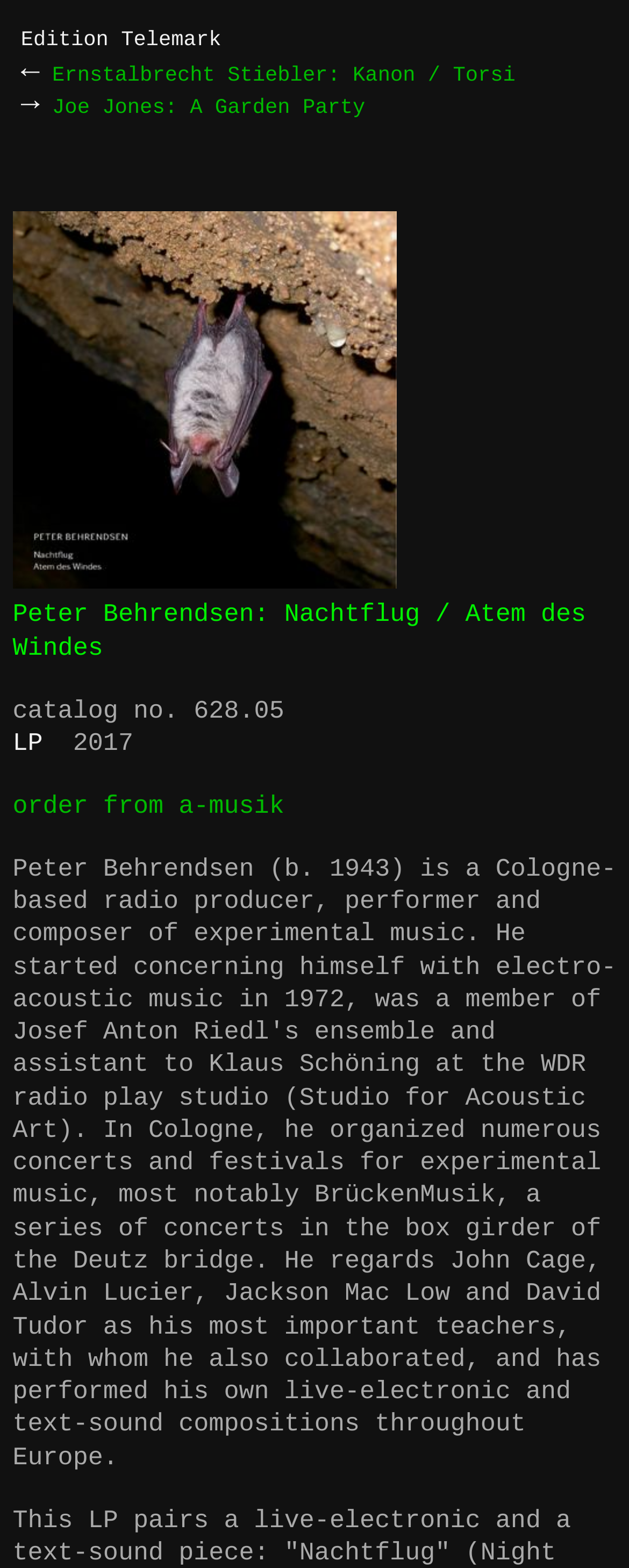Reply to the question with a single word or phrase:
What is the title of the next release?

Ernstalbrecht Stiebler: Kanon / Torsi